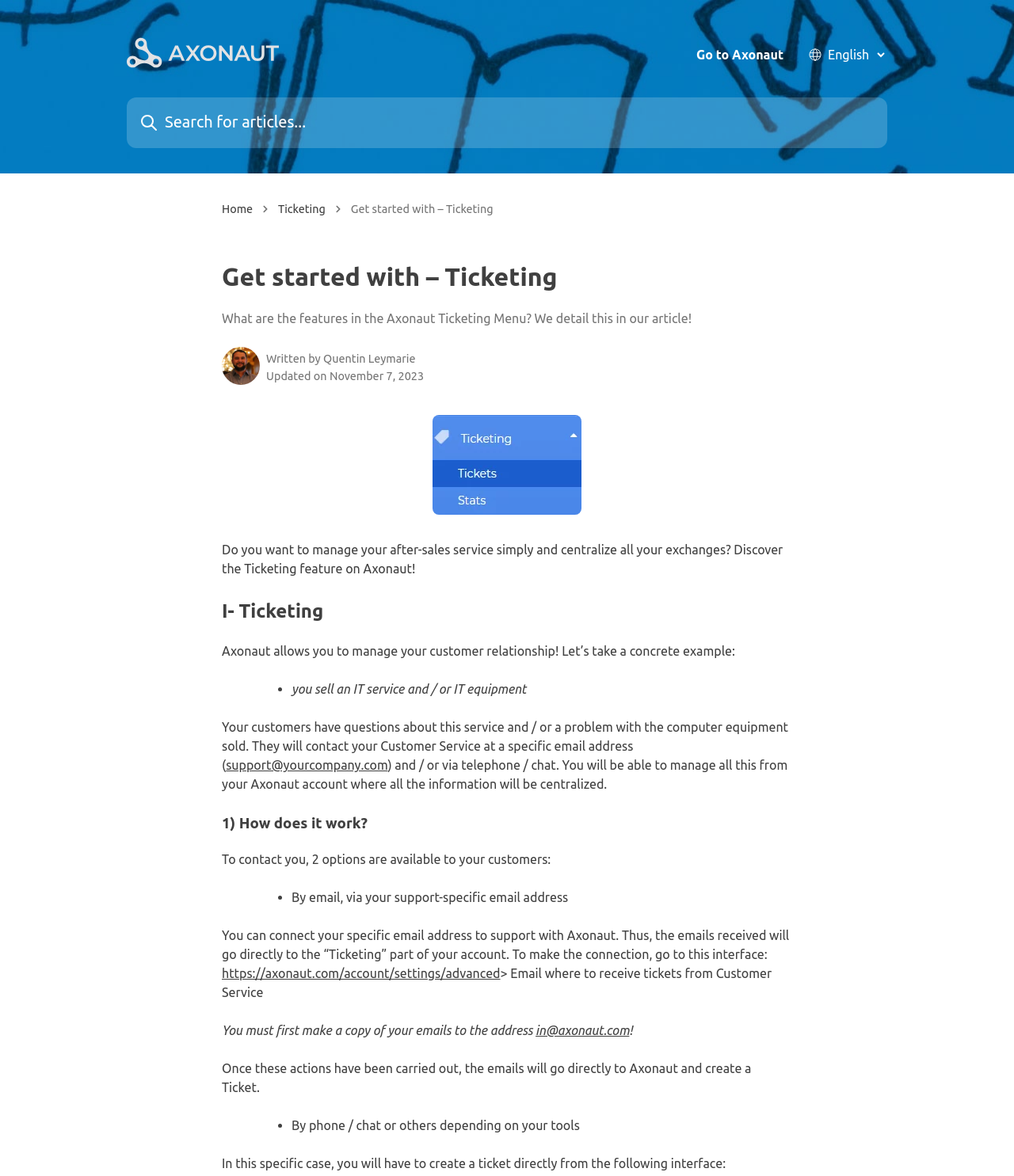Given the description "October 20, 2017", determine the bounding box of the corresponding UI element.

None